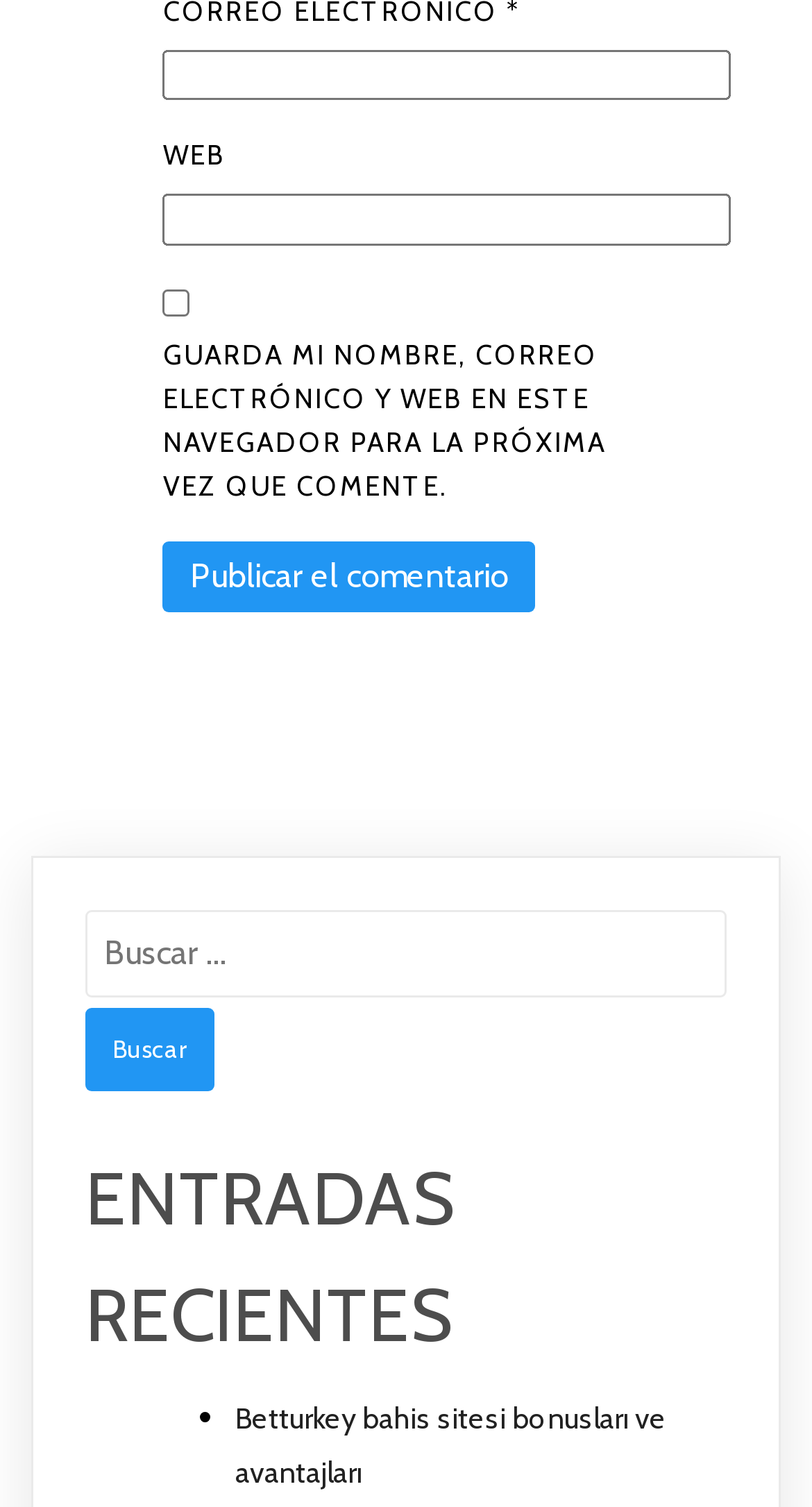Refer to the image and answer the question with as much detail as possible: What is the title of the section below the search box?

The section below the search box has a heading 'ENTRADAS RECIENTES' which suggests that it contains recent entries or posts.